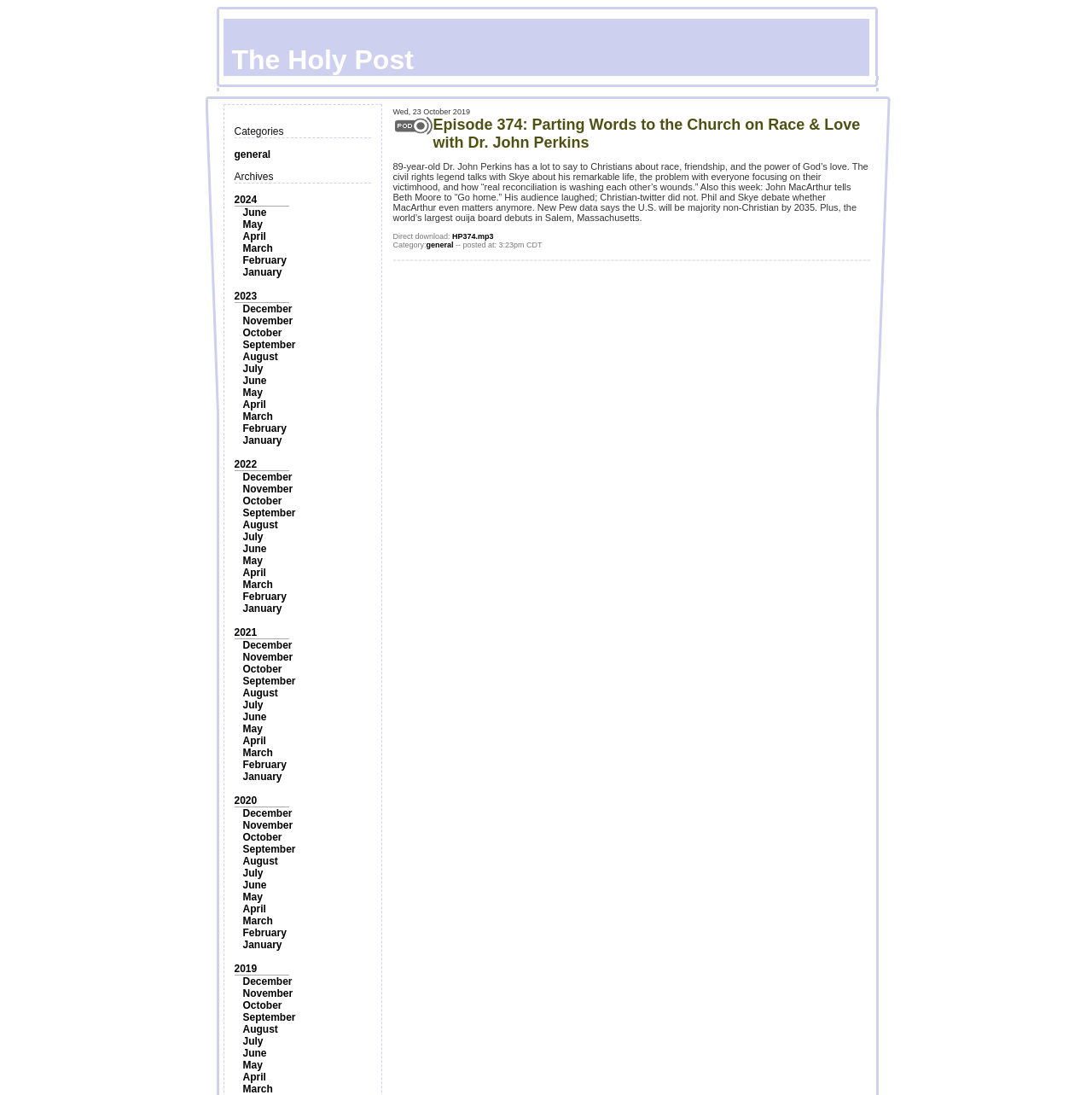Locate the bounding box coordinates of the clickable area to execute the instruction: "Search for products". Provide the coordinates as four float numbers between 0 and 1, represented as [left, top, right, bottom].

None